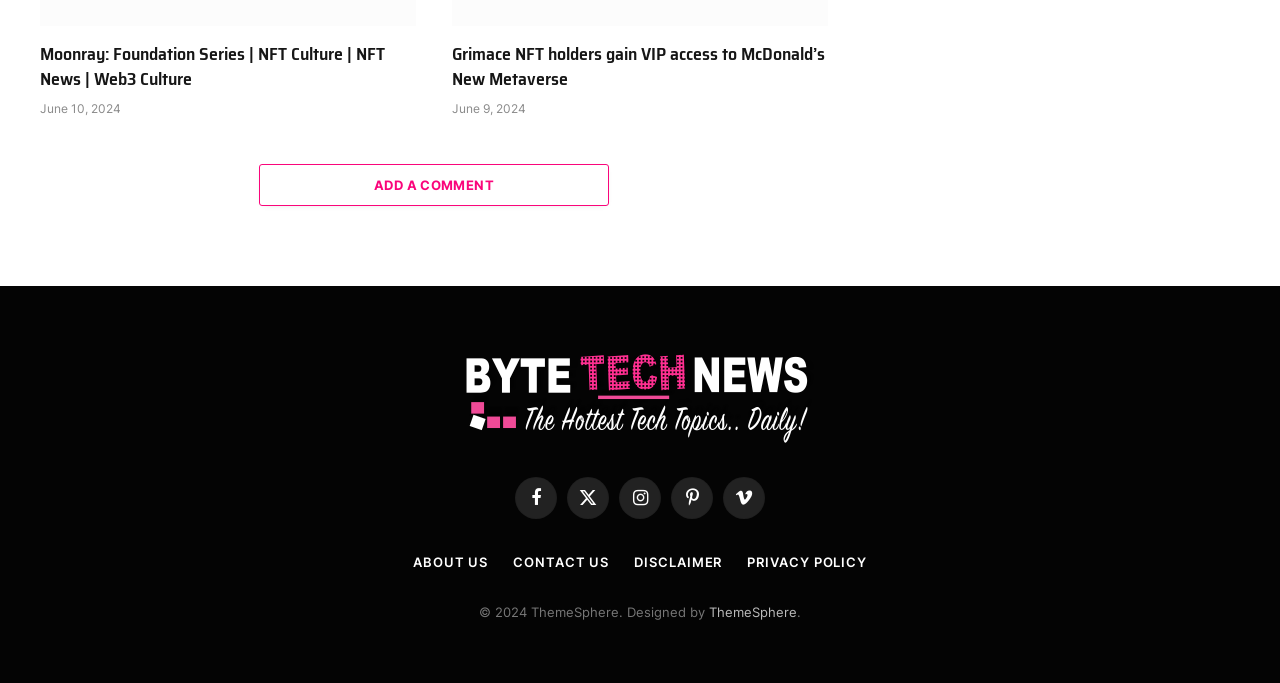Who designed the website? Refer to the image and provide a one-word or short phrase answer.

ThemeSphere